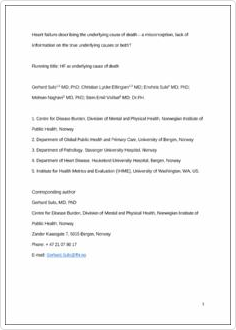What is the affiliation of one of the authors?
Respond to the question with a well-detailed and thorough answer.

The affiliation of one of the authors is obtained by reading the text below the authors' names, which mentions the University of Bergen and the Norwegian Institute of Public Health as the institutions represented by the authors.